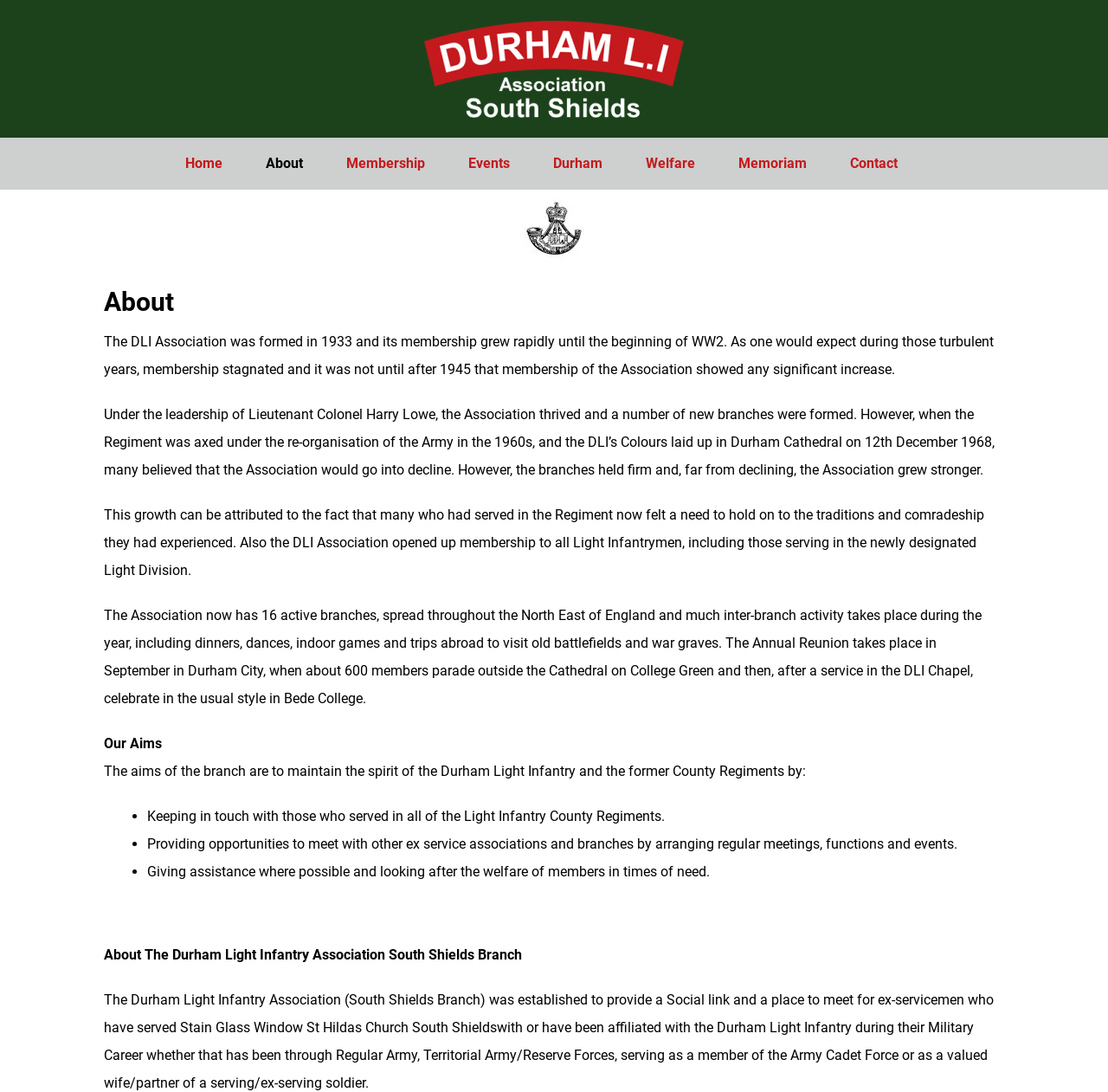For the following element description, predict the bounding box coordinates in the format (top-left x, top-left y, bottom-right x, bottom-right y). All values should be floating point numbers between 0 and 1. Description: Contact

[0.759, 0.134, 0.818, 0.166]